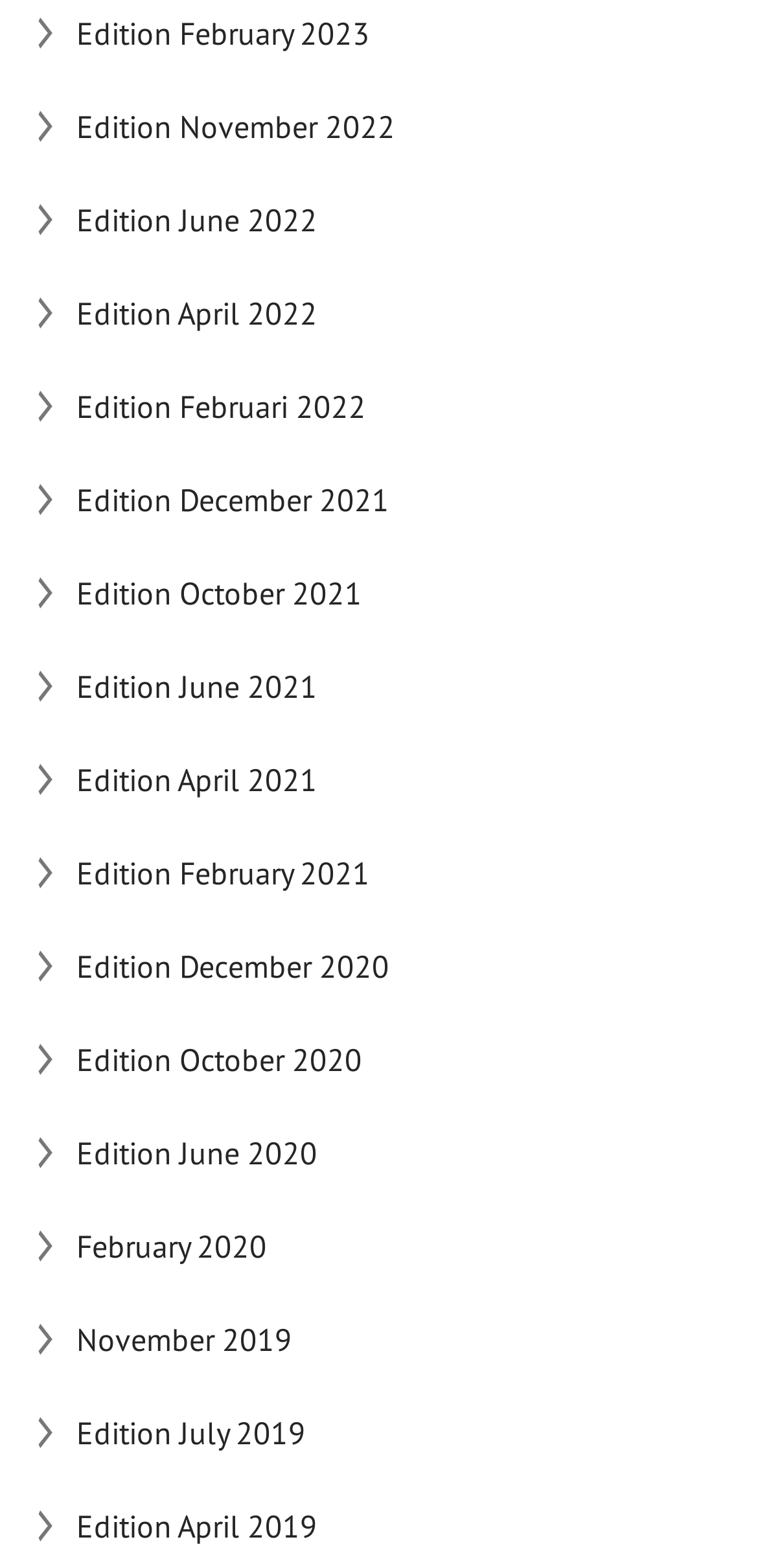Provide a short, one-word or phrase answer to the question below:
How many editions are available?

18